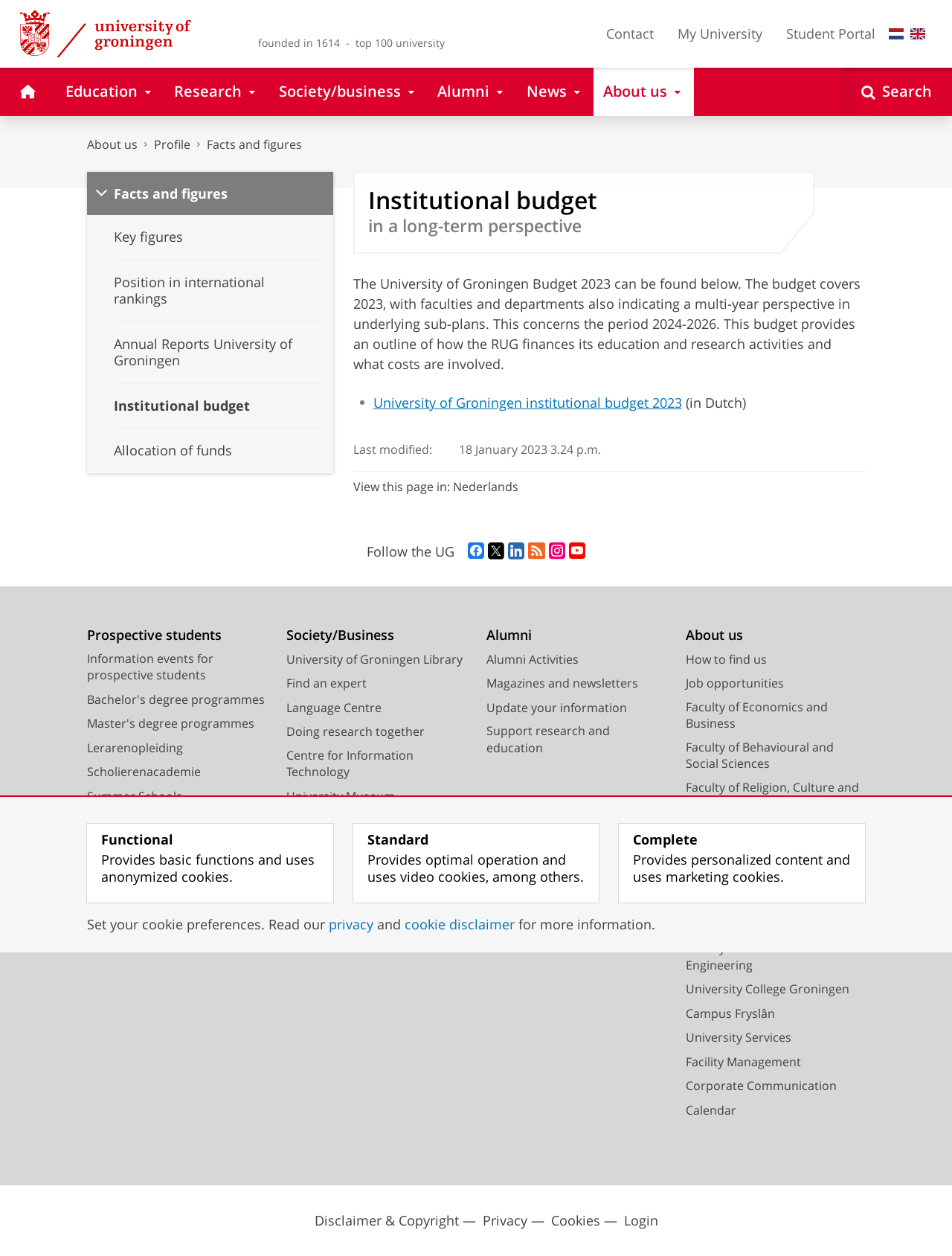Create a detailed narrative describing the layout and content of the webpage.

The webpage is about the University of Groningen's institutional budget for 2023, presented in a long-term perspective. At the top, there is a navigation menu with links to "Home", "Education", "Research", "Society/Business", "Alumni", "News", and "About us". Below this menu, there is a search button and a button with a magnifying glass icon.

On the left side of the page, there is a sidebar with links to various sections, including "About us", "Profile", "Facts and figures", "Key figures", "Position in international rankings", "Annual Reports University of Groningen", "Institutional budget", and "Allocation of funds".

The main content area is divided into several sections. The first section has a heading "Institutional budget" and a subheading "in a long-term perspective". Below this, there is a paragraph of text explaining that the University of Groningen Budget 2023 covers the year 2023, with faculties and departments also indicating a multi-year perspective in underlying sub-plans. This budget provides an outline of how the university finances its education and research activities and what costs are involved.

Below this text, there is a link to the University of Groningen institutional budget 2023, with a note that the document is in Dutch. There is also a table with information about the last modification date of the page.

Further down the page, there are links to social media platforms, including Facebook, Twitter, LinkedIn, RSS, Instagram, and YouTube. There is also a section with links to various university resources, including prospective students, information events, degree programs, and more.

At the bottom of the page, there are three columns of links to different sections of the university's website, including prospective students, society/business, and alumni.